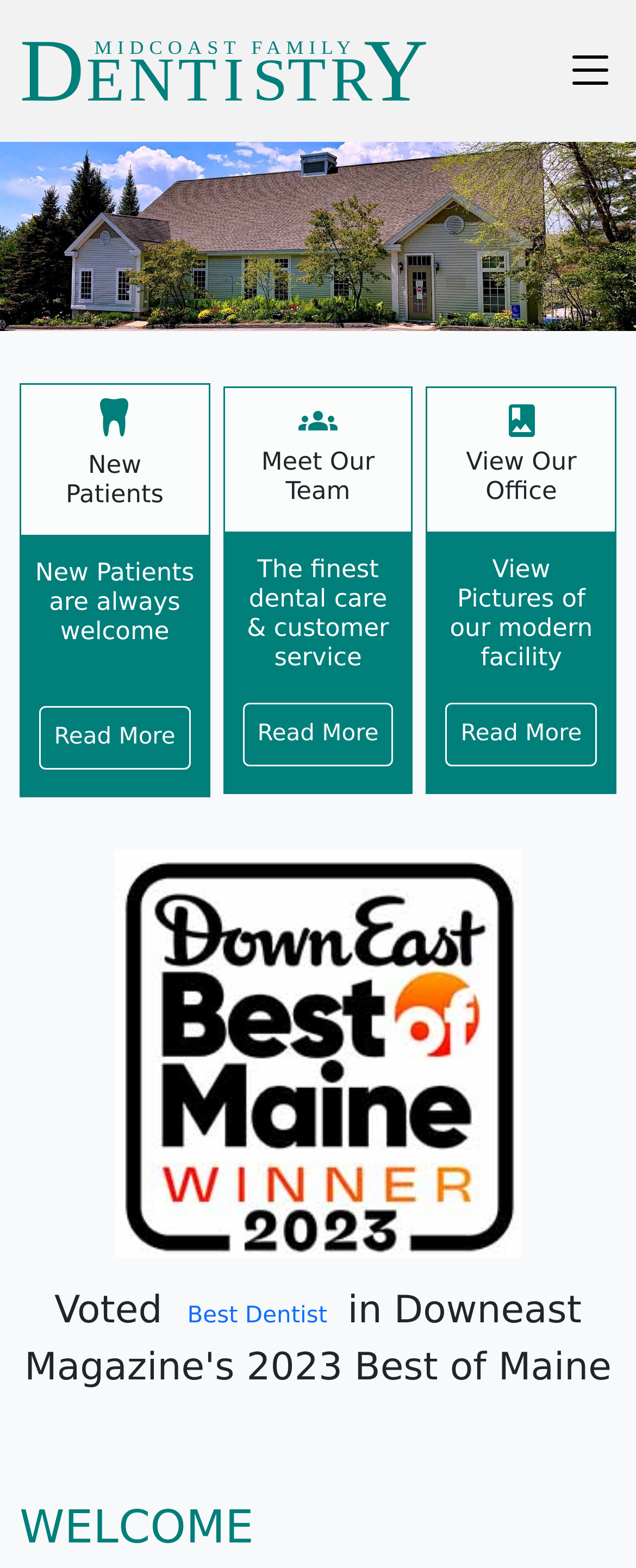What is the topic of the first heading?
Kindly offer a detailed explanation using the data available in the image.

The first heading is located at the top-left of the webpage, and its text is 'New Patients'. This heading is followed by a subheading that says 'New Patients are always welcome'.